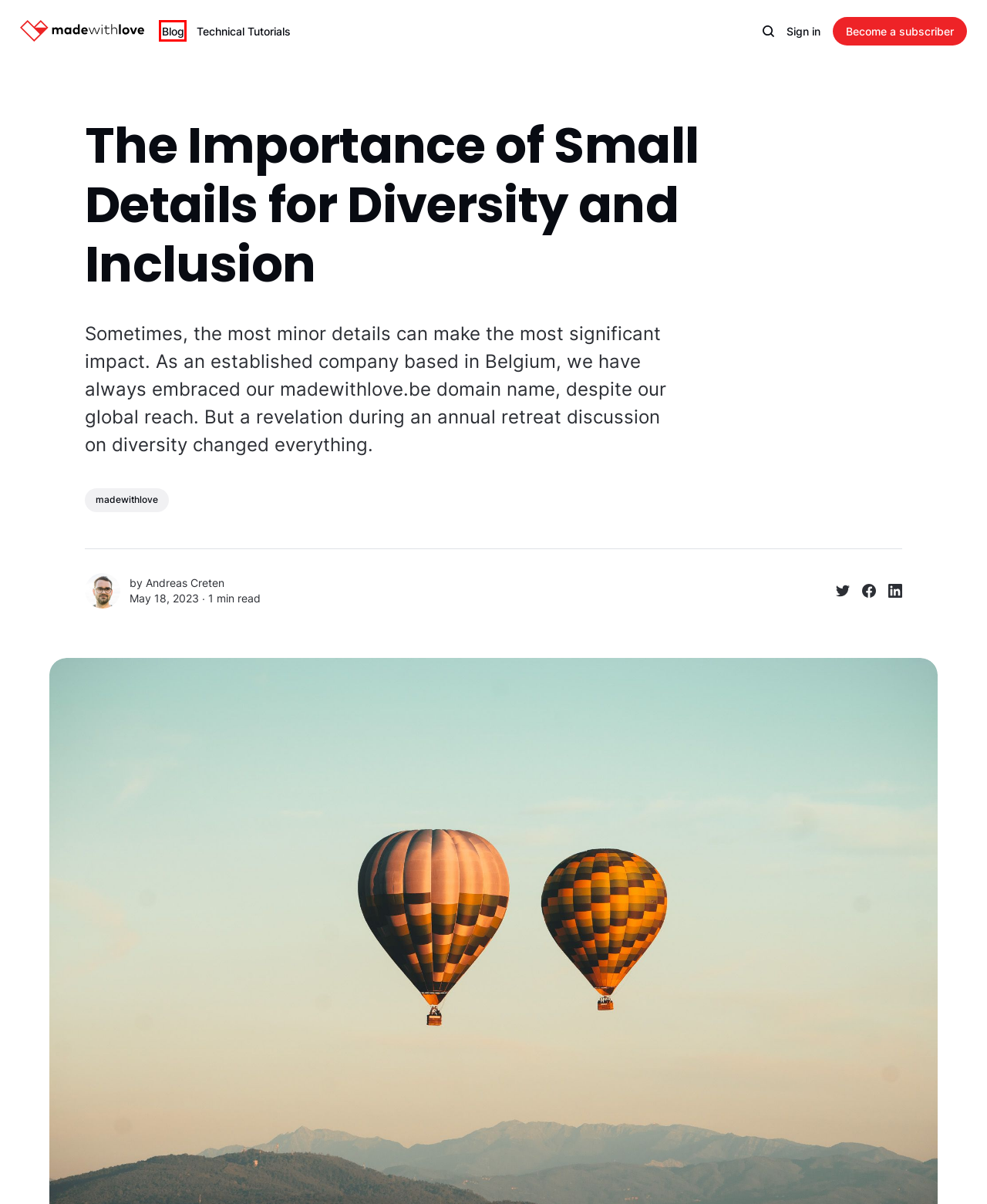You have a screenshot of a webpage with a red bounding box highlighting a UI element. Your task is to select the best webpage description that corresponds to the new webpage after clicking the element. Here are the descriptions:
A. madewithlove — Sign up
B. Why product marketing is more important than you think
C. How to communicate a roadmap to VCs and investors
D. madewithlove — Sign in
E. Seniority level in software engineering and how to assess it
F. Our blog: articles for SaaS CTOs, technical leaders & founders
G. Tutorial - madewithlove
H. Disclaimer - madewithlove

F